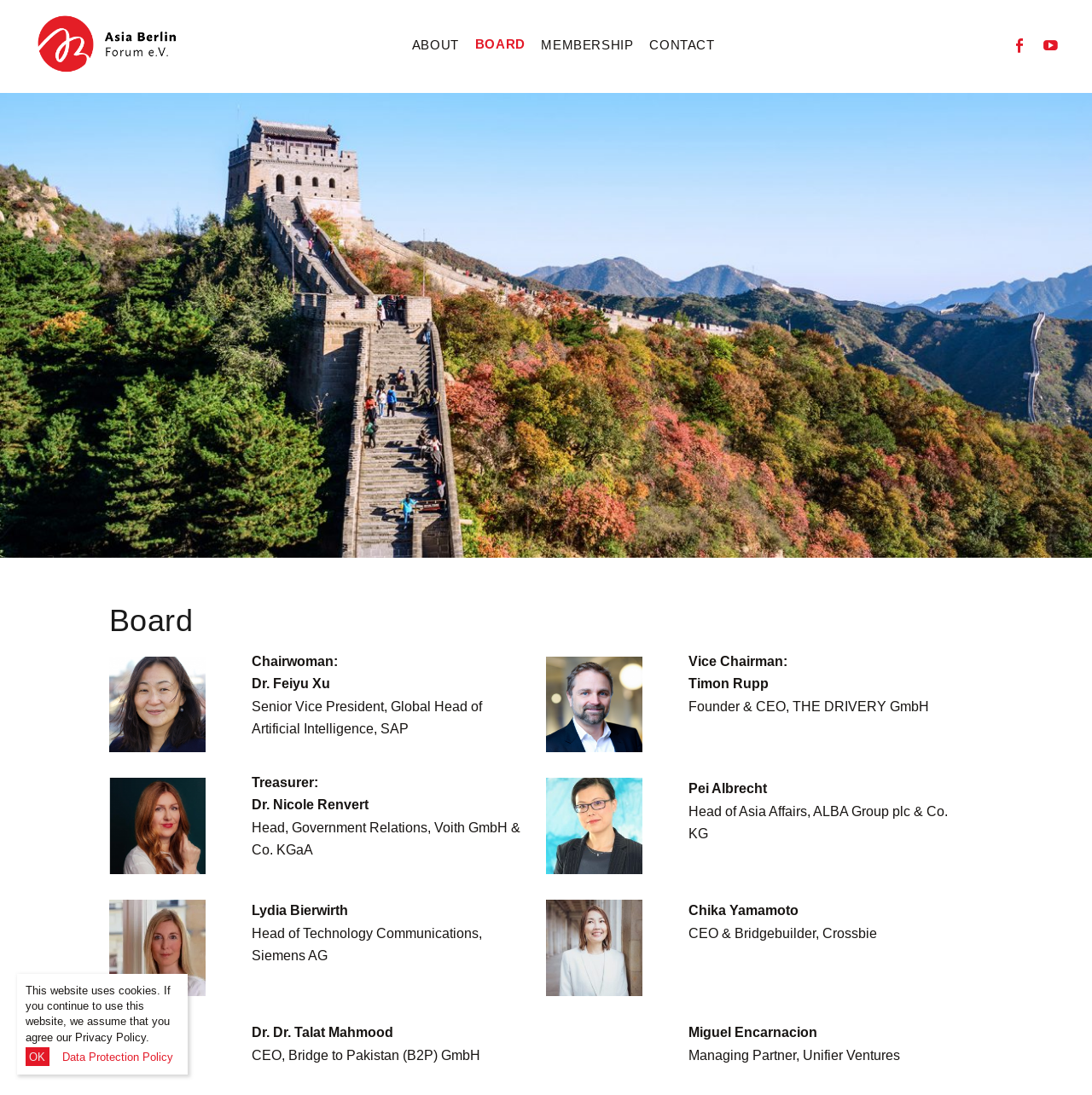How many members are listed on the board?
Can you give a detailed and elaborate answer to the question?

I counted the number of sections with a title (e.g. 'Chairwoman:', 'Vice Chairman:', etc.) and a corresponding name and description, and found 7 members listed.